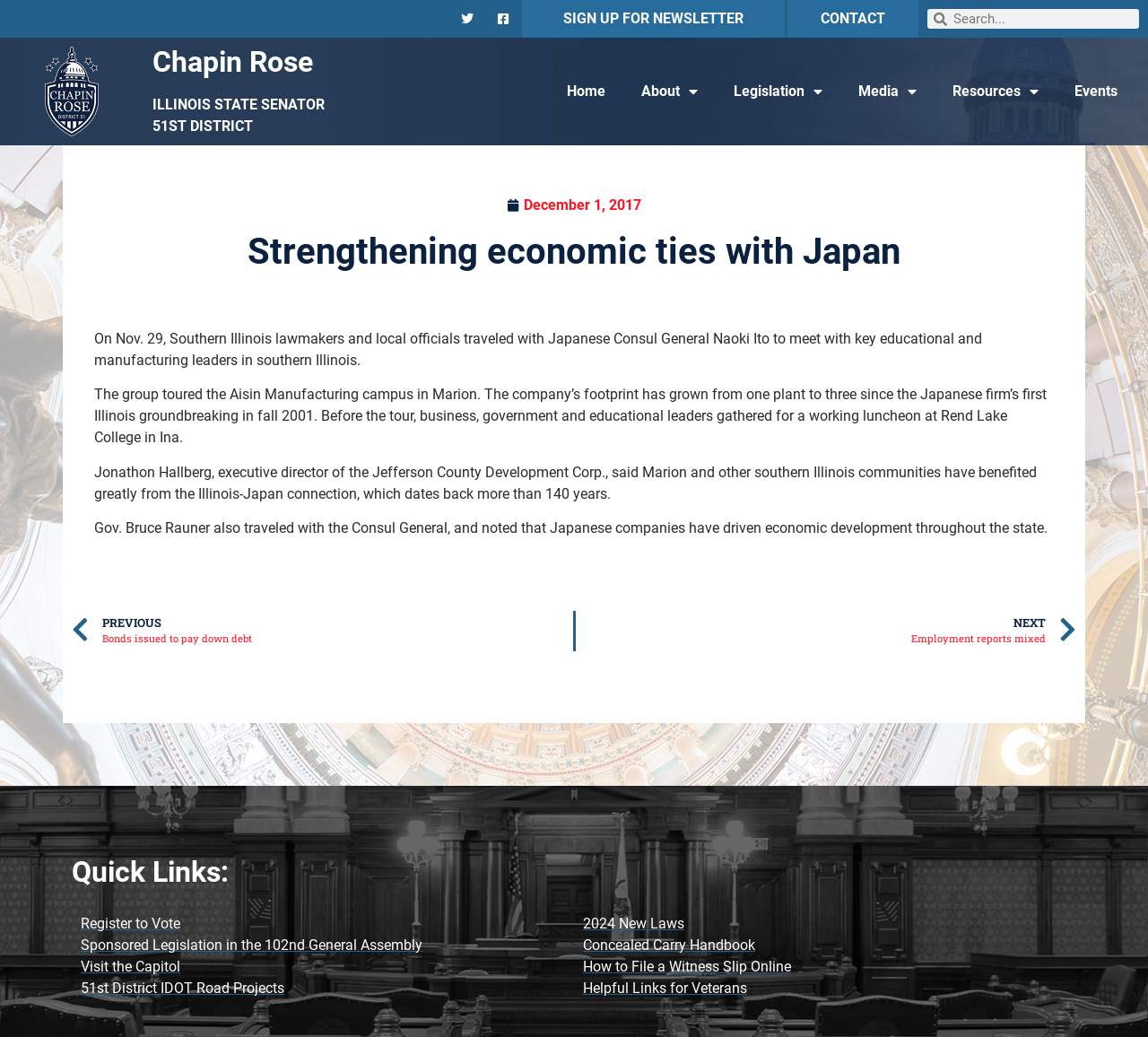How many menu items are there in the top navigation bar?
Look at the image and respond with a single word or a short phrase.

5